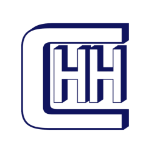What is the background of the logo?
Answer briefly with a single word or phrase based on the image.

Clean and minimalist